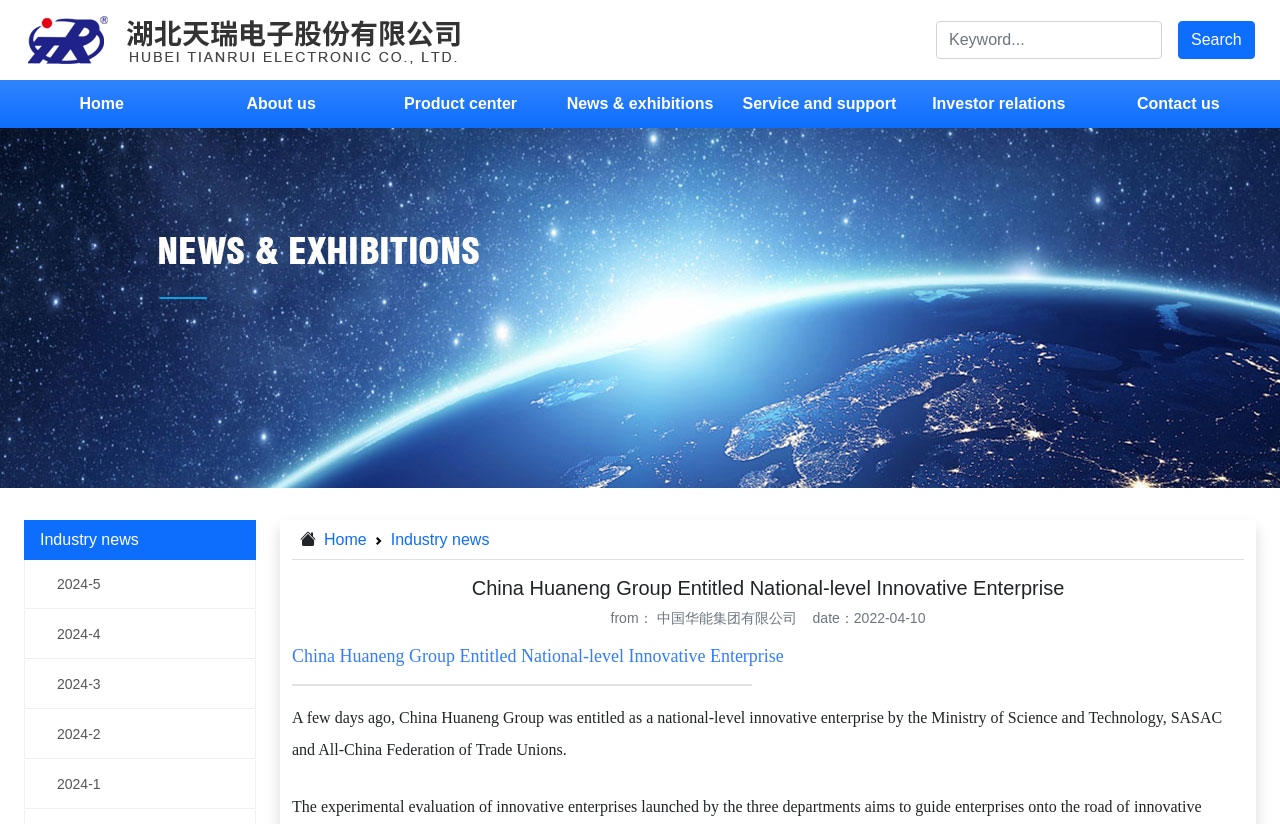Generate an in-depth caption that captures all aspects of the webpage.

The webpage is about China Huaneng Group being entitled as a national-level innovative enterprise. At the top left, there is a logo of "湖北天瑞电子股份有限公司" (Hubei Tianrui Electronic Co., Ltd.) accompanied by a link to the company's website. 

Below the logo, there is a search bar with a "Keyword..." textbox and a "Search" button to the right. 

To the right of the search bar, there are seven navigation links: "Home", "About us", "Product center", "News & exhibitions", "Service and support", "Investor relations", and "Contact us". 

On the left side of the page, there is a section dedicated to industry news, with five links to news articles dated from 2024-1 to 2024-5. 

Above the industry news section, there is a breadcrumb navigation with links to "Home" and "Industry news". 

The main content of the page is an article about China Huaneng Group's achievement, with a heading that reads "China Huaneng Group Entitled National-level Innovative Enterprise". The article is divided into two parts: the first part mentions the source of the news, "中国华能集团有限公司" (China Huaneng Group Co., Ltd.), and the date "2022-04-10"; the second part is the main content of the article, which describes the entitlement of China Huaneng Group as a national-level innovative enterprise.